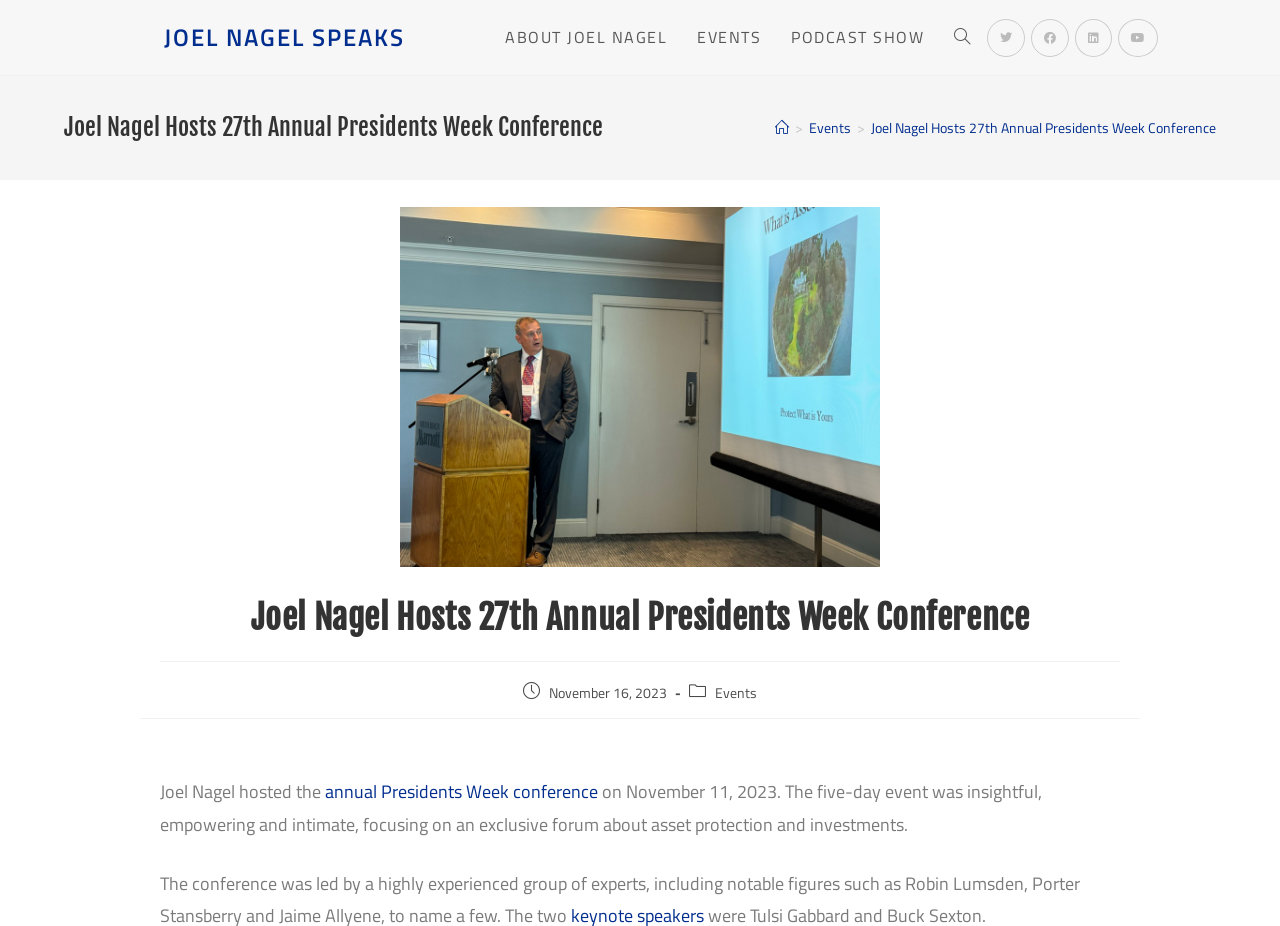Identify the bounding box coordinates necessary to click and complete the given instruction: "Click on Twitter link".

[0.771, 0.02, 0.801, 0.061]